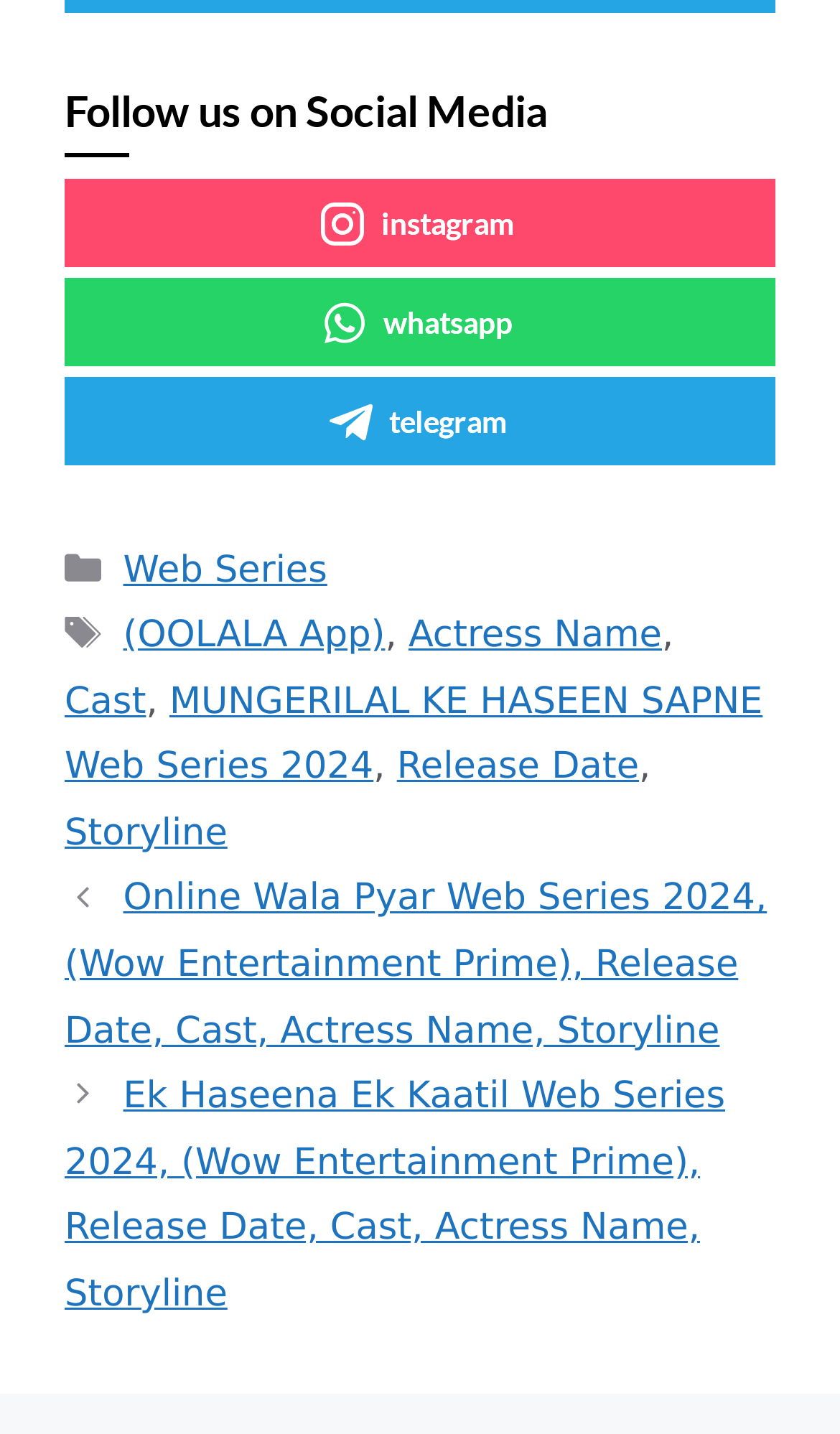Determine the bounding box coordinates for the area that needs to be clicked to fulfill this task: "View MUNGERILAL KE HASEEN SAPNE Web Series 2024". The coordinates must be given as four float numbers between 0 and 1, i.e., [left, top, right, bottom].

[0.077, 0.474, 0.908, 0.55]